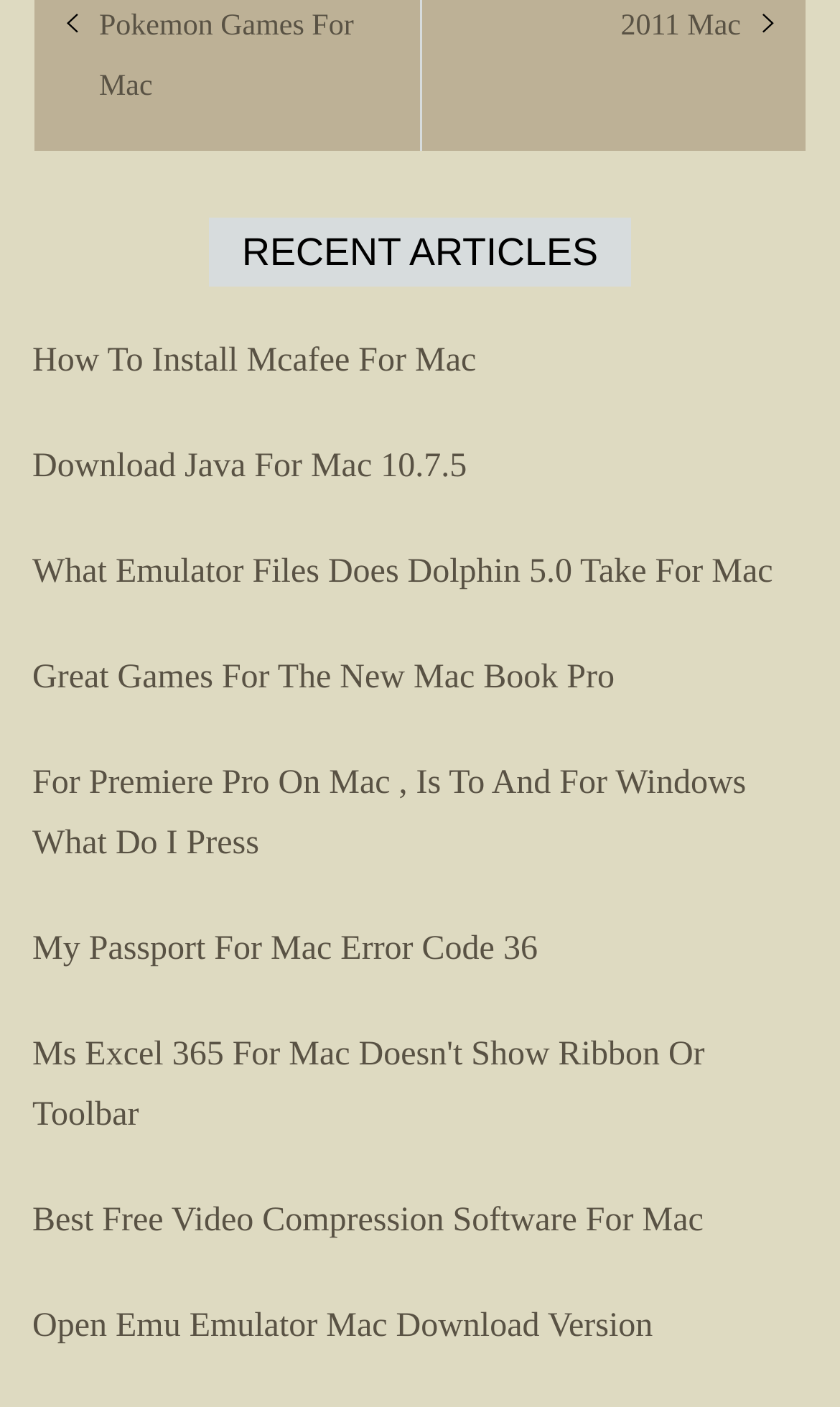Provide a short answer using a single word or phrase for the following question: 
What is the platform mentioned in the articles?

Mac